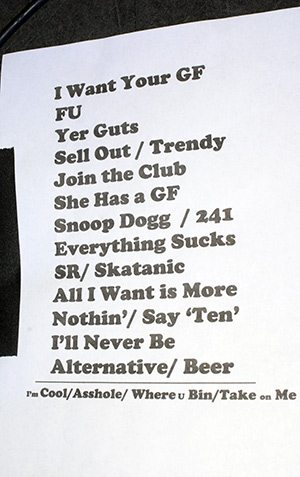What is the title of one of their popular songs?
Please utilize the information in the image to give a detailed response to the question.

The set list includes a mix of popular songs by the band, and one of the songs listed is 'I Want Your GF', which suggests that it is one of their well-known tracks.